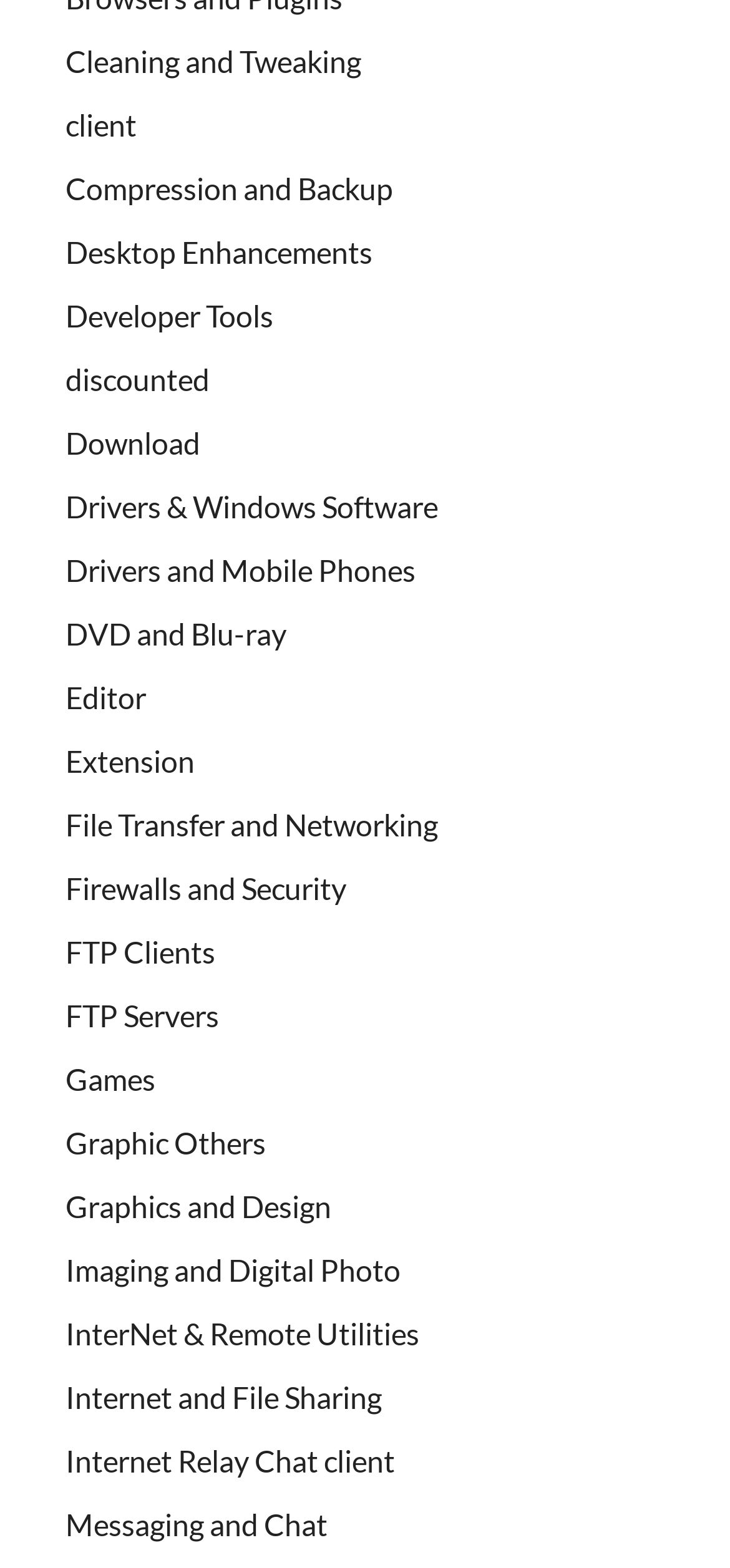For the element described, predict the bounding box coordinates as (top-left x, top-left y, bottom-right x, bottom-right y). All values should be between 0 and 1. Element description: Cleaning and Tweaking

[0.09, 0.028, 0.495, 0.05]